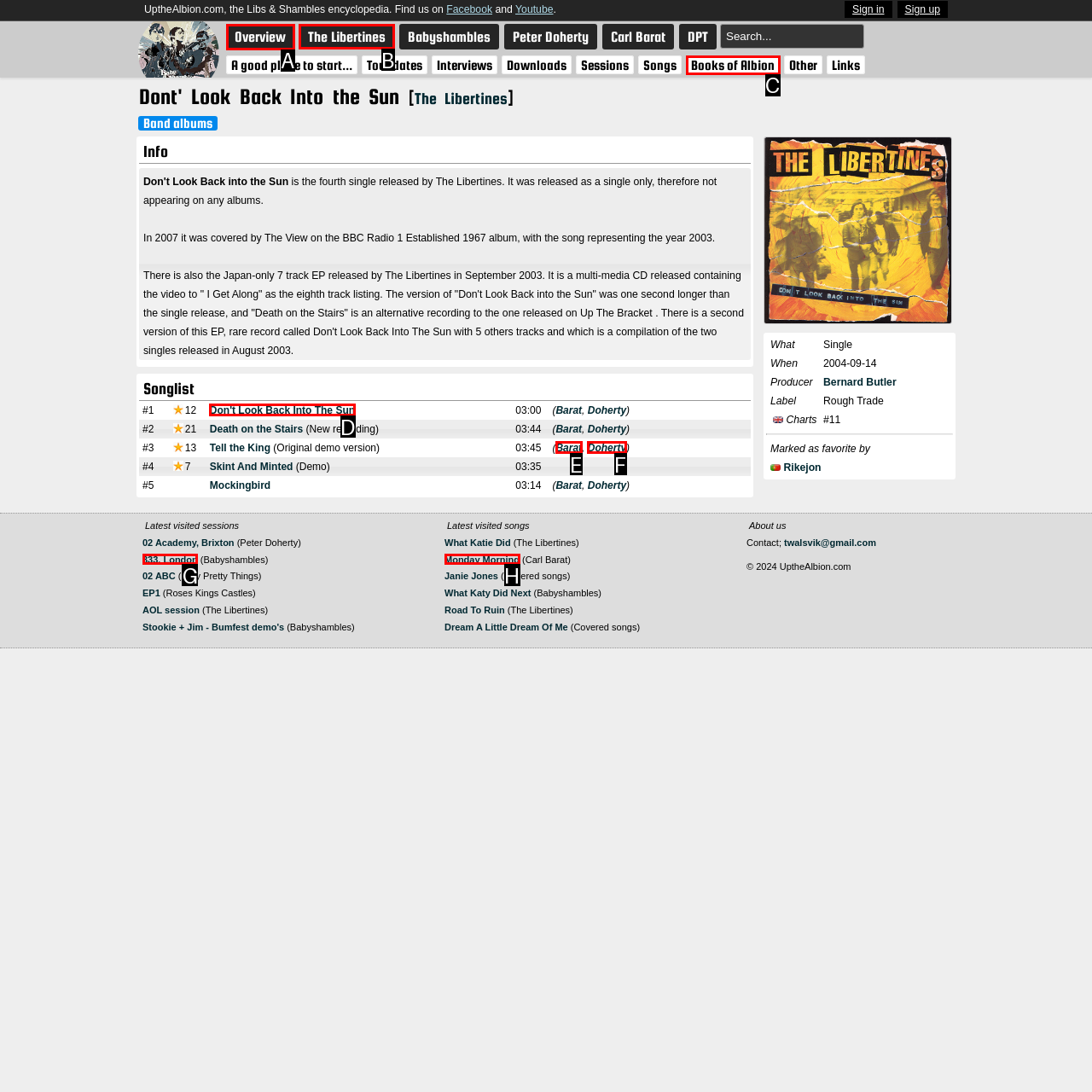Select the right option to accomplish this task: Visit the Libertines page. Reply with the letter corresponding to the correct UI element.

B